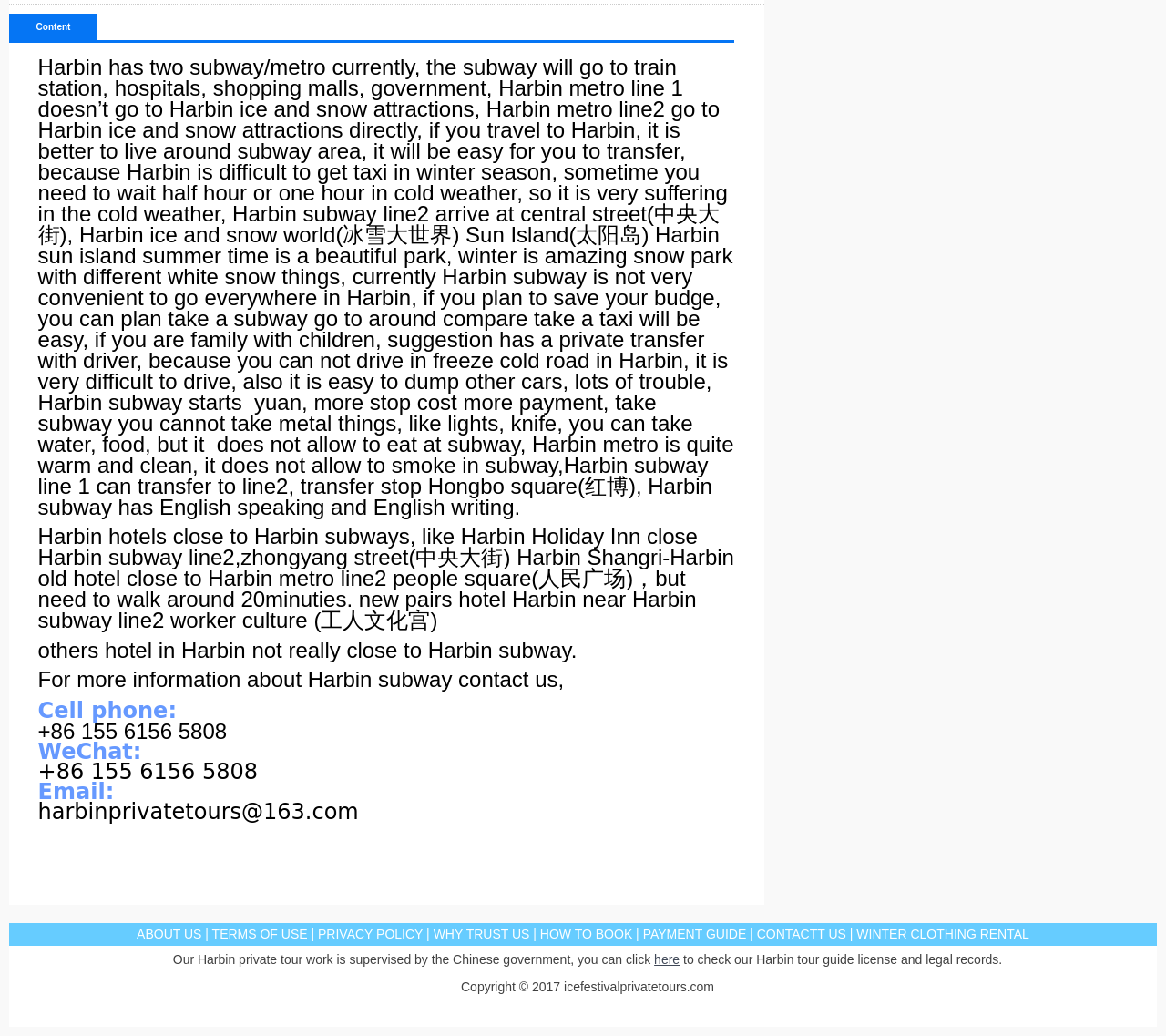Locate the UI element described as follows: "Content". Return the bounding box coordinates as four float numbers between 0 and 1 in the order [left, top, right, bottom].

[0.008, 0.013, 0.084, 0.039]